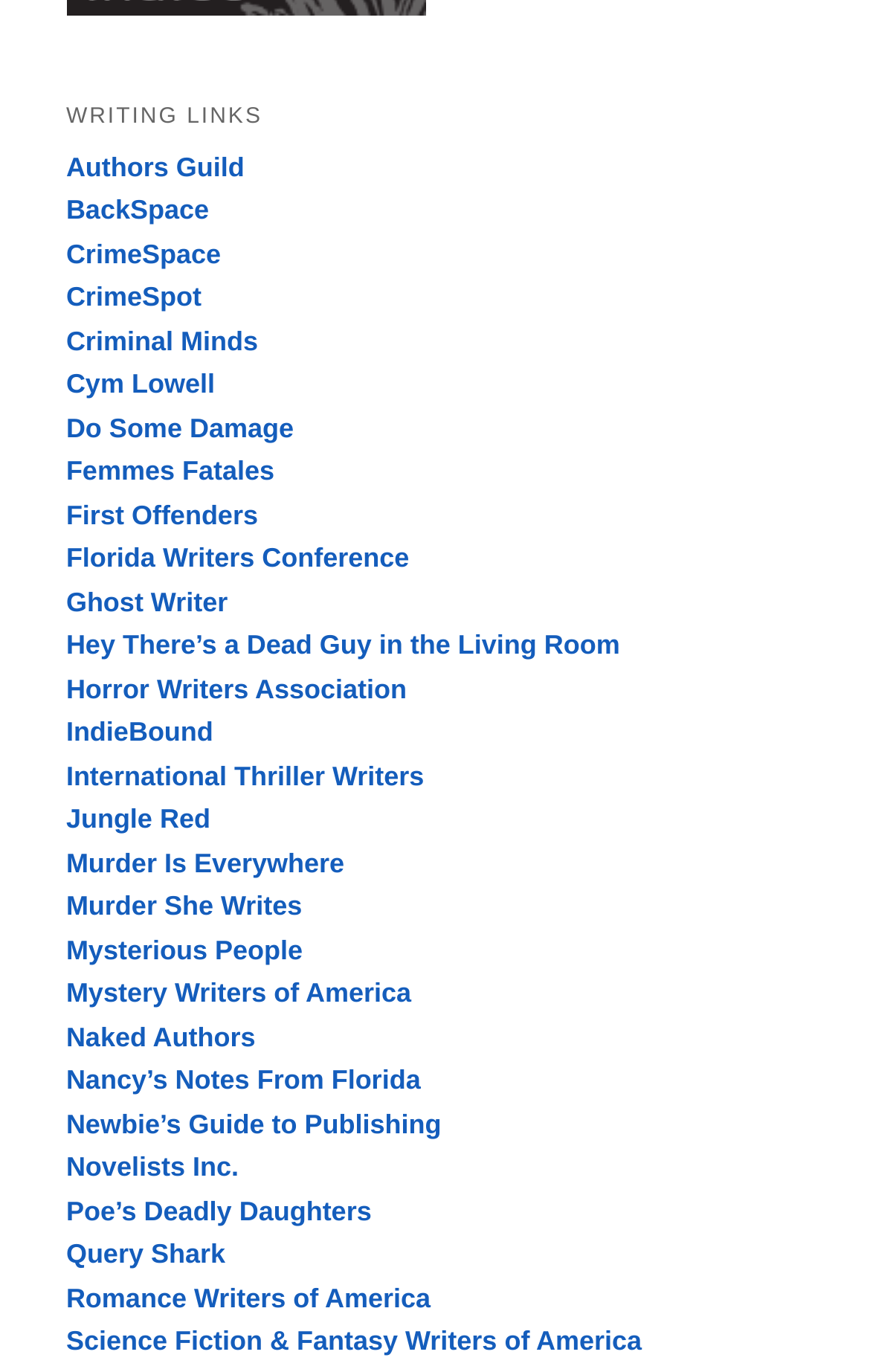Give a one-word or phrase response to the following question: Are there any links to horror writing resources on the webpage?

Yes